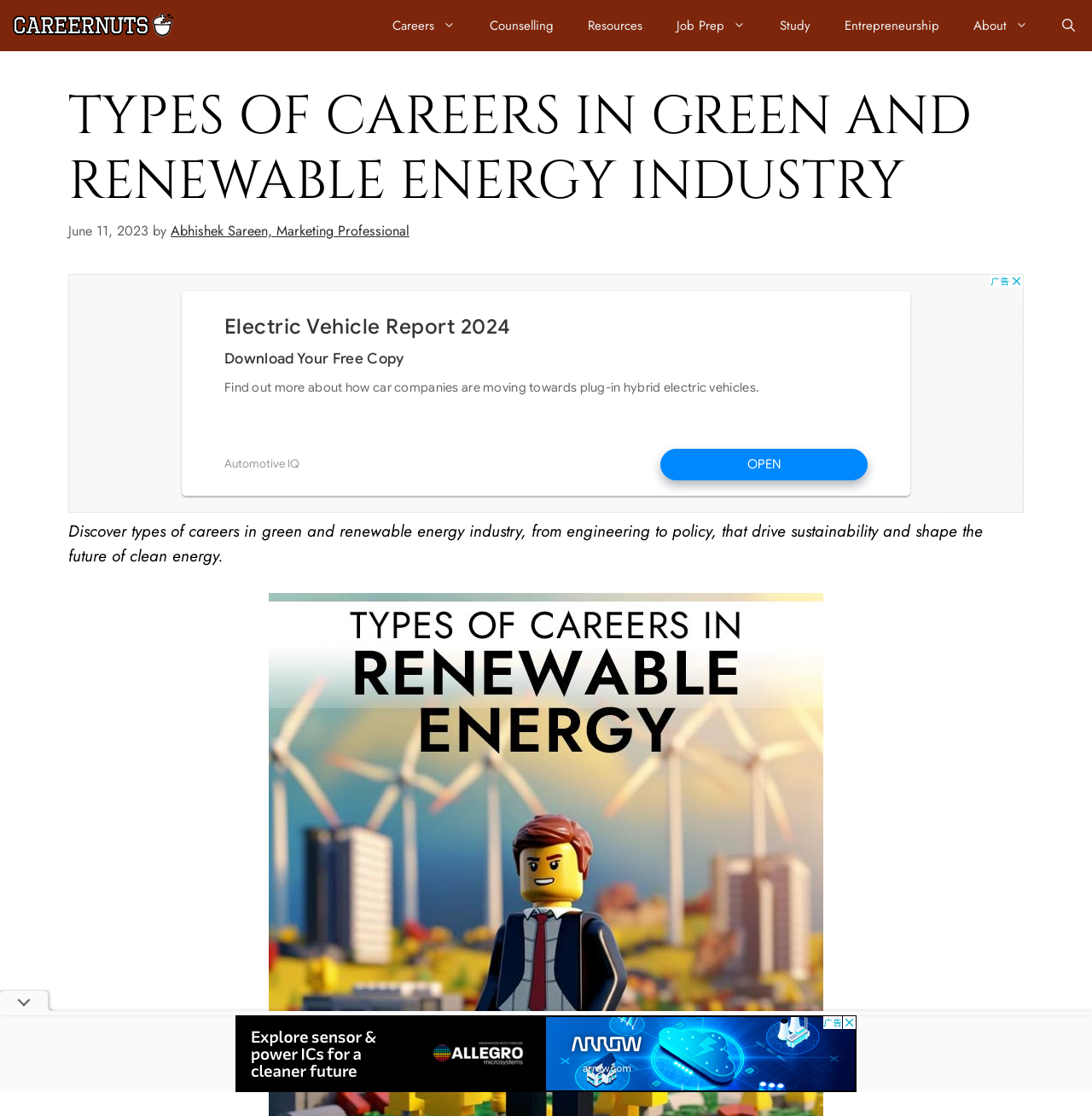How many main navigation links are there?
Please craft a detailed and exhaustive response to the question.

I counted the number of links in the primary navigation bar, excluding the 'Open Search Bar' link, and found 7 links: 'Careers', 'Counselling', 'Resources', 'Job Prep', 'Study', 'Entrepreneurship', and 'About'.